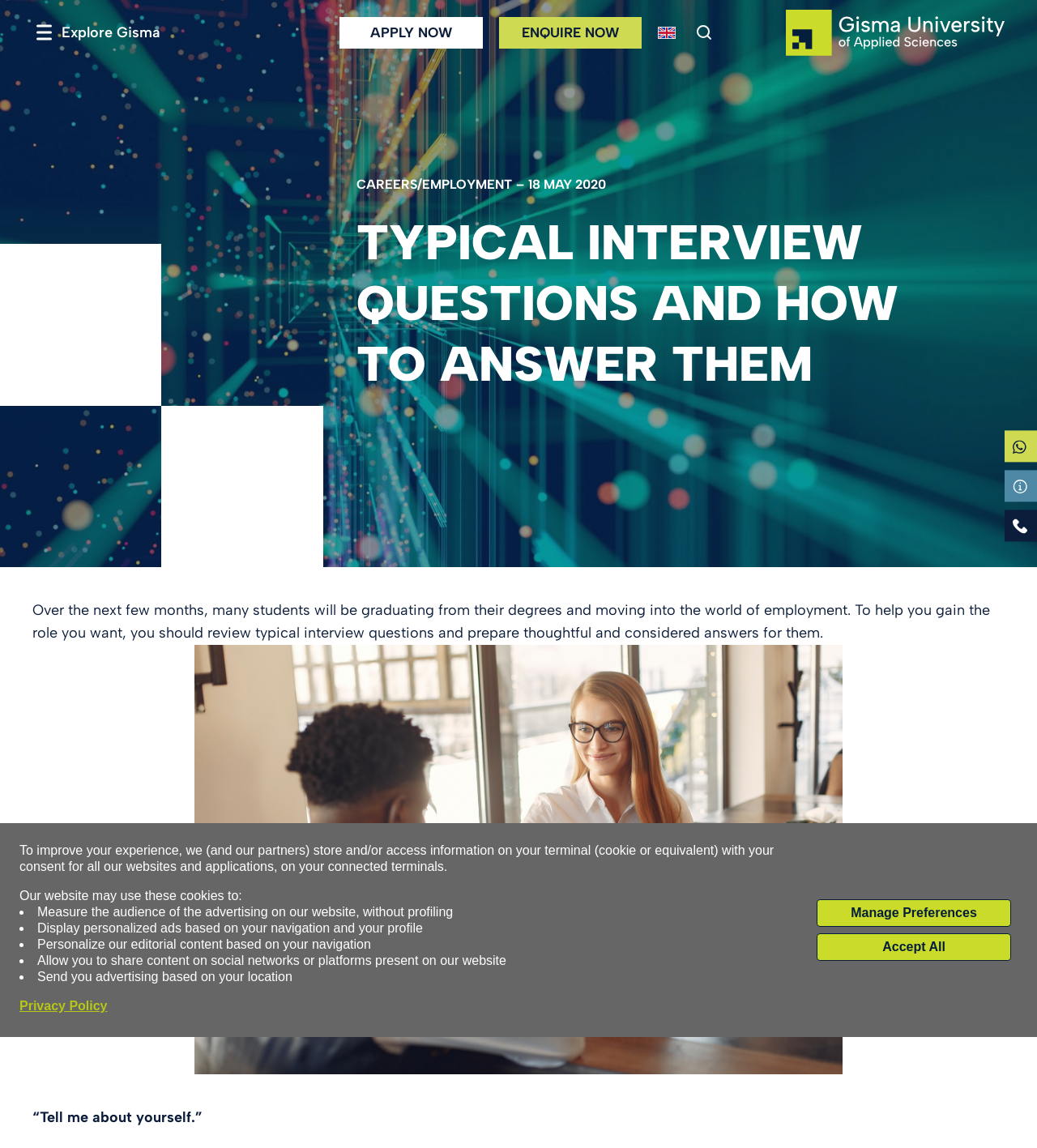Determine the bounding box coordinates of the UI element described below. Use the format (top-left x, top-left y, bottom-right x, bottom-right y) with floating point numbers between 0 and 1: aria-label="Gisma University of Applied Sciences"

[0.758, 0.008, 0.969, 0.048]